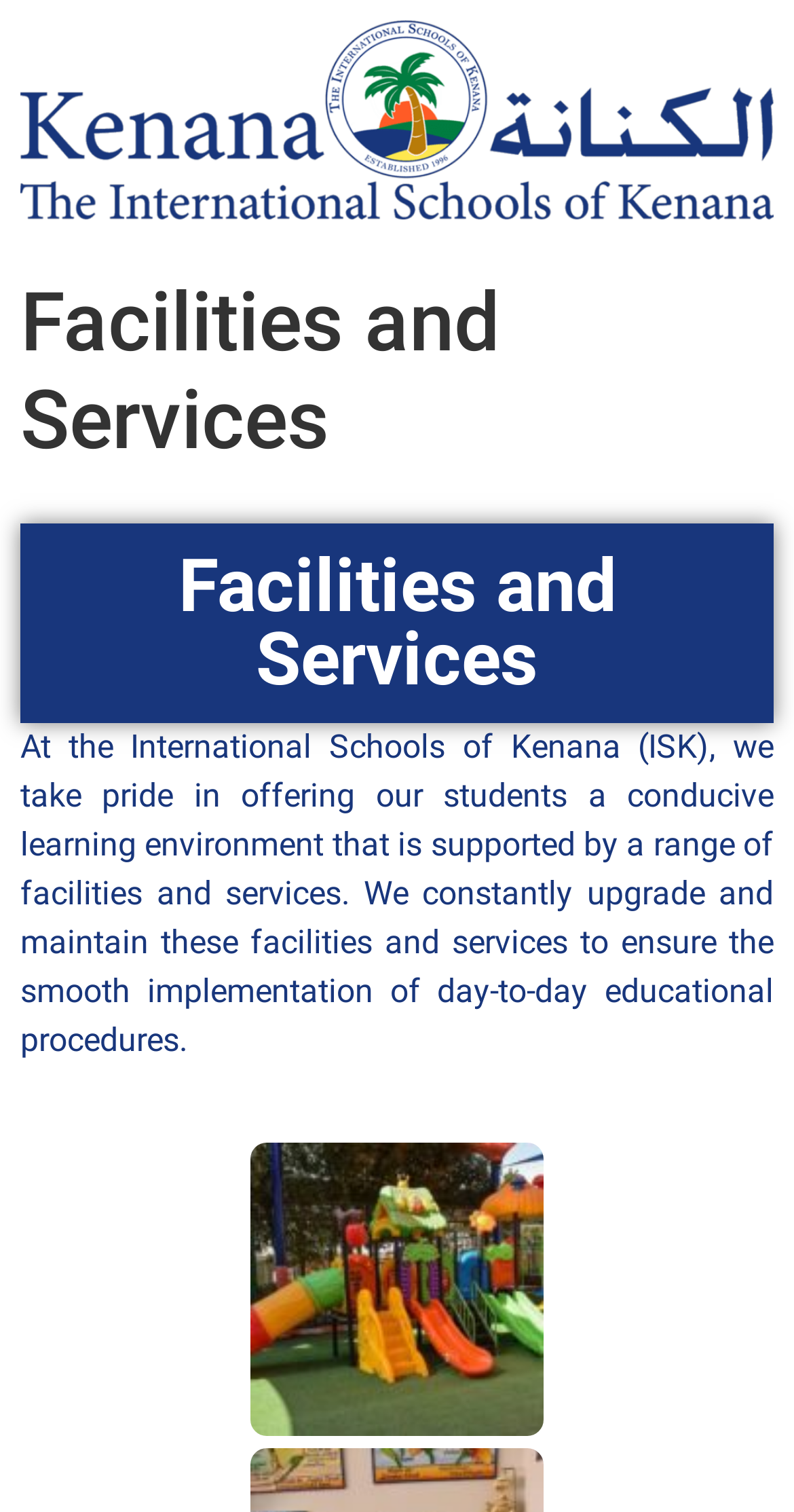Refer to the image and provide an in-depth answer to the question:
What is the tone of the text?

The text states that the school 'takes pride' in offering its students a conducive learning environment, which suggests a tone of pride and confidence in the school's facilities and services.